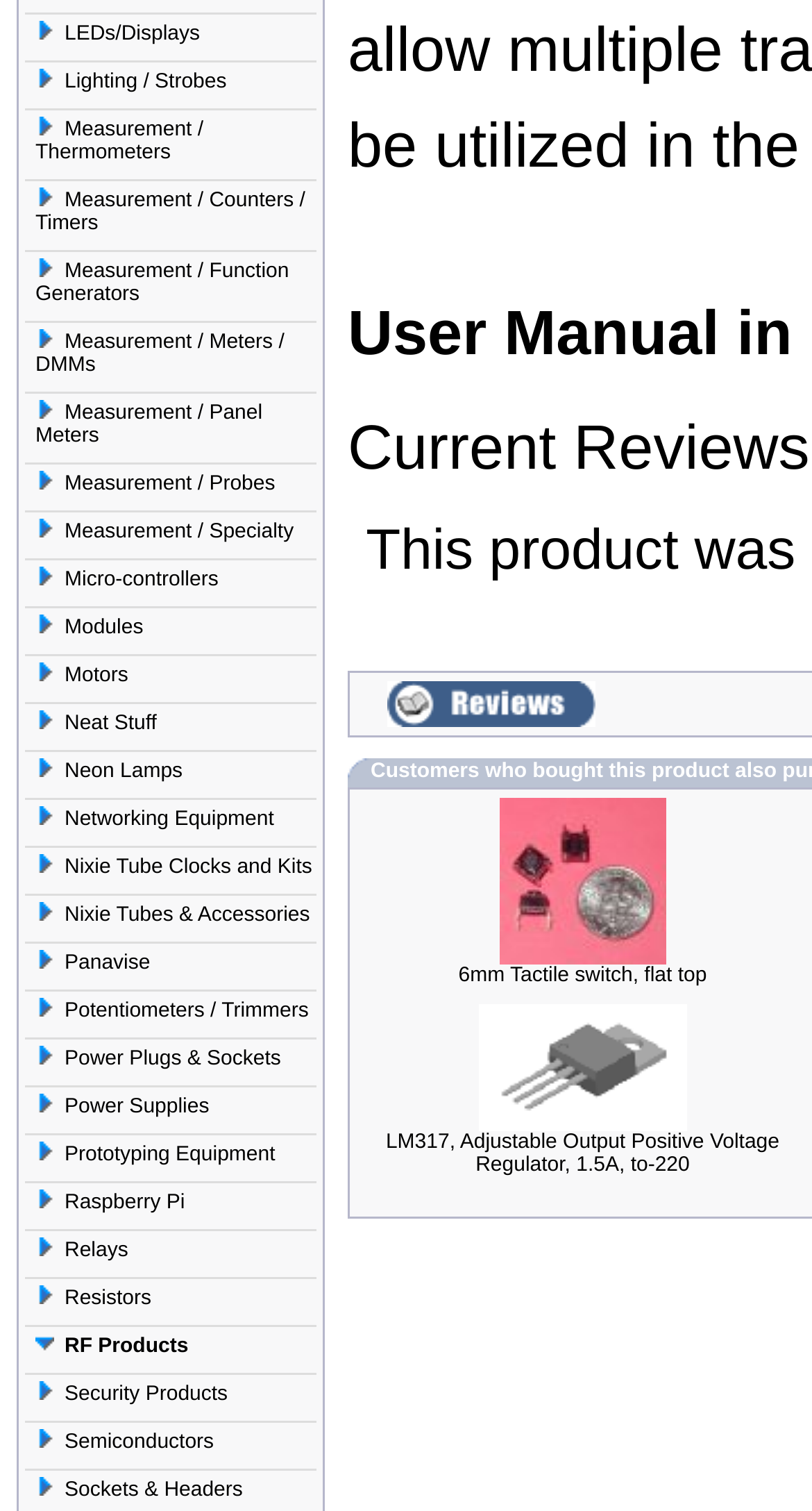Please identify the bounding box coordinates of the element on the webpage that should be clicked to follow this instruction: "View Reviews". The bounding box coordinates should be given as four float numbers between 0 and 1, formatted as [left, top, right, bottom].

[0.477, 0.468, 0.733, 0.485]